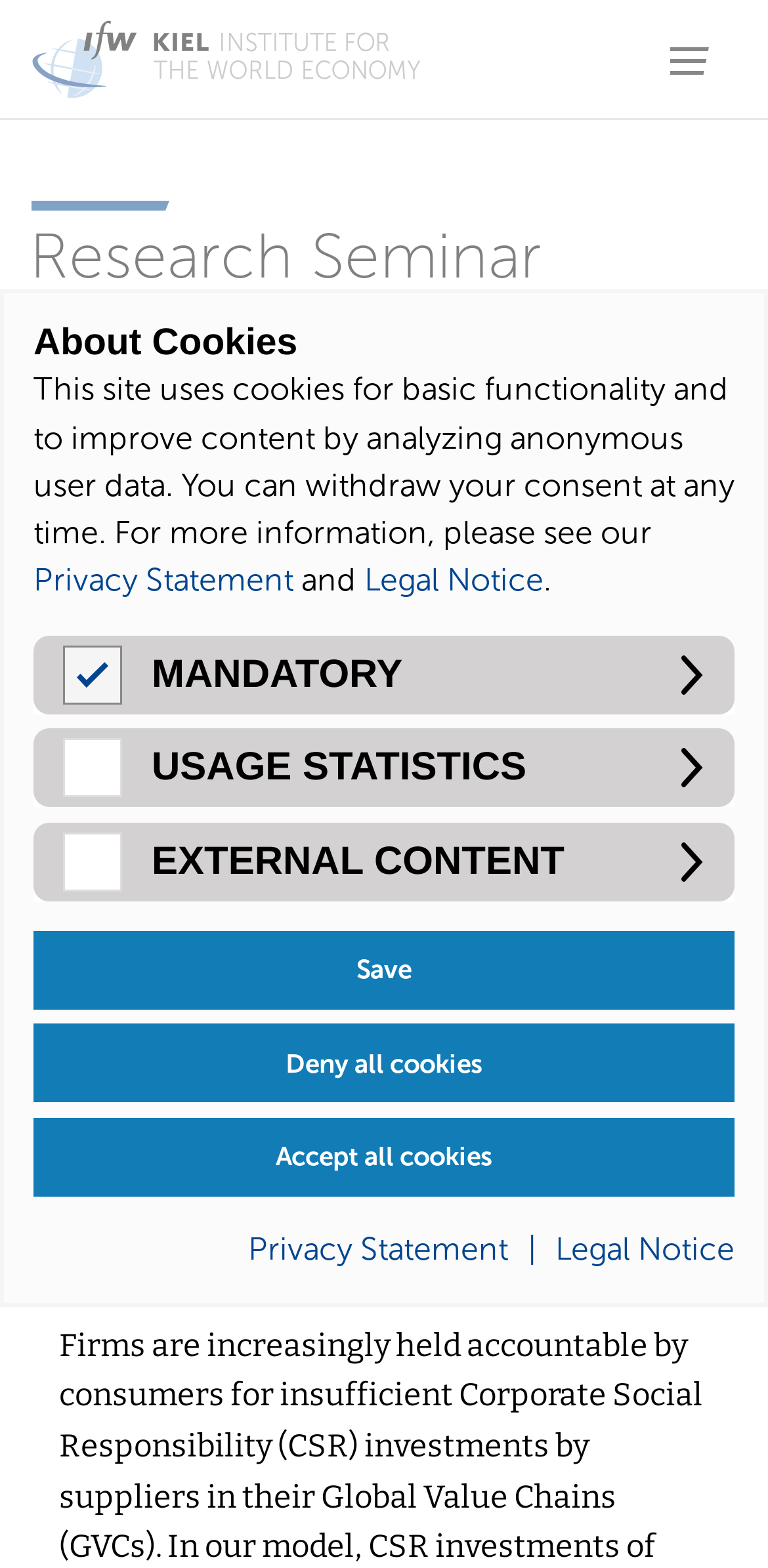Please locate the bounding box coordinates of the element that should be clicked to achieve the given instruction: "Explore Environment category".

None